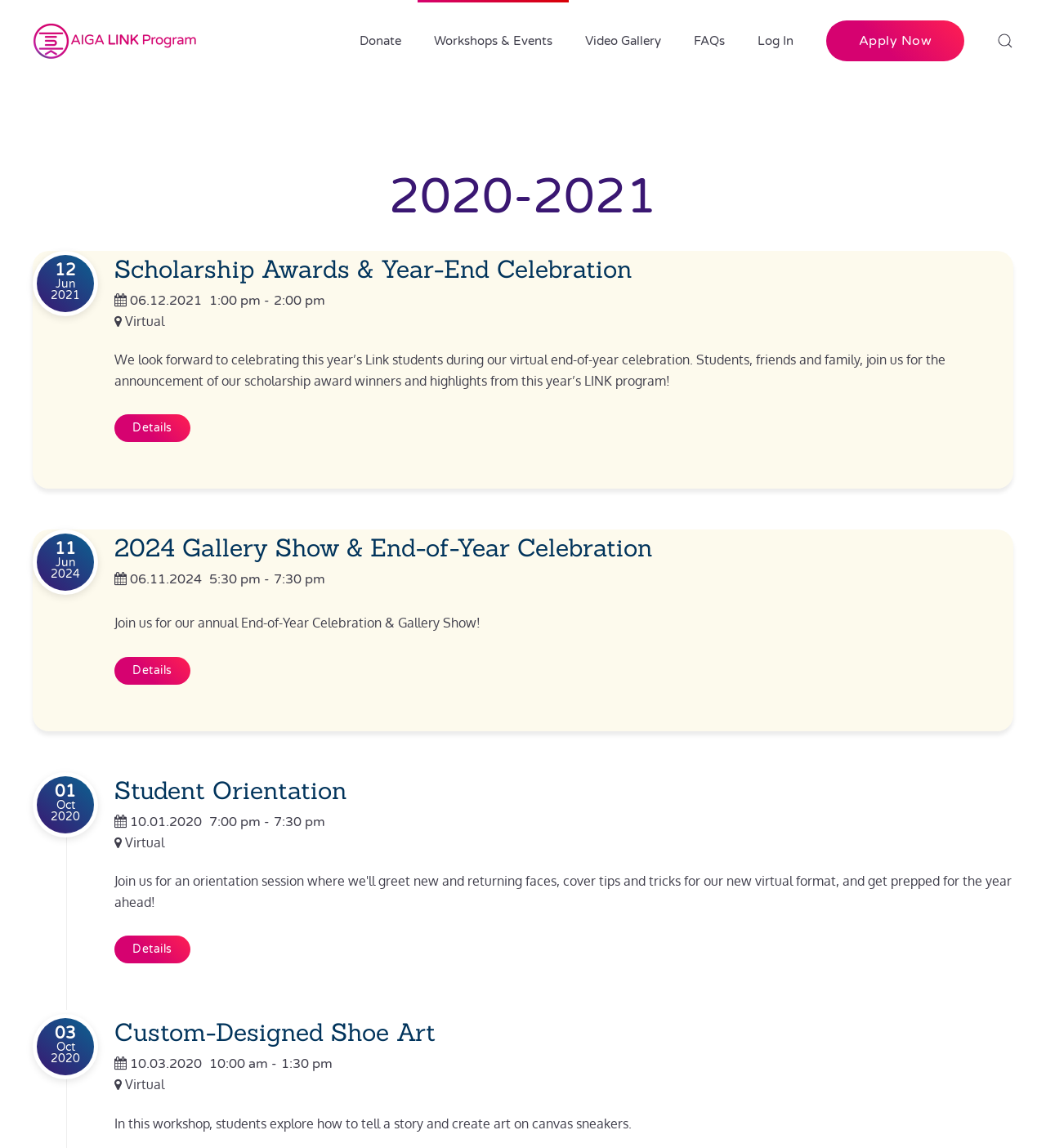What is the name of the program?
Provide a comprehensive and detailed answer to the question.

The name of the program can be found in the top-left corner of the webpage, where it says 'The LINK Program' in a link element.